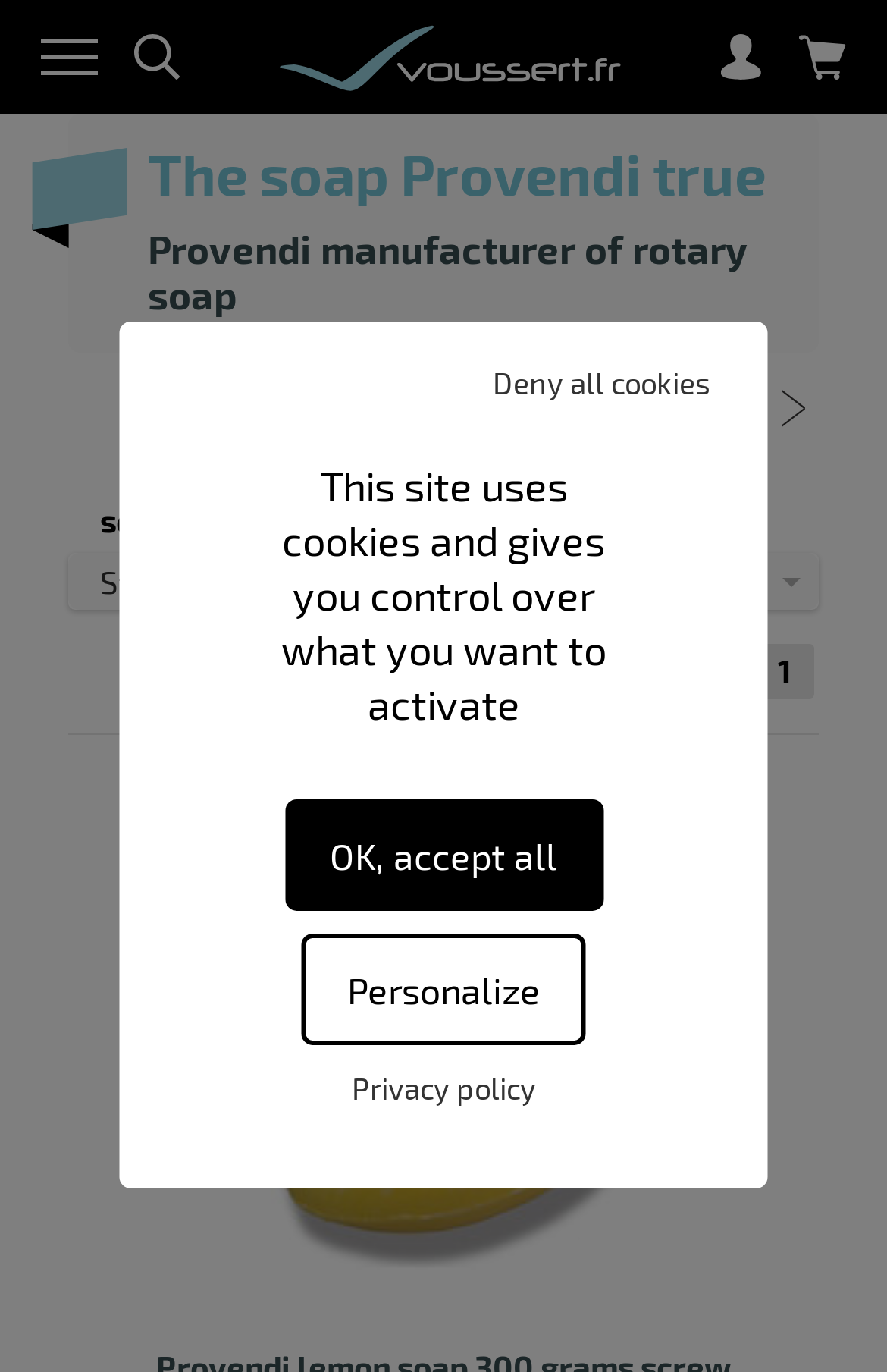Select the bounding box coordinates of the element I need to click to carry out the following instruction: "View customer area".

[0.793, 0.0, 0.879, 0.083]